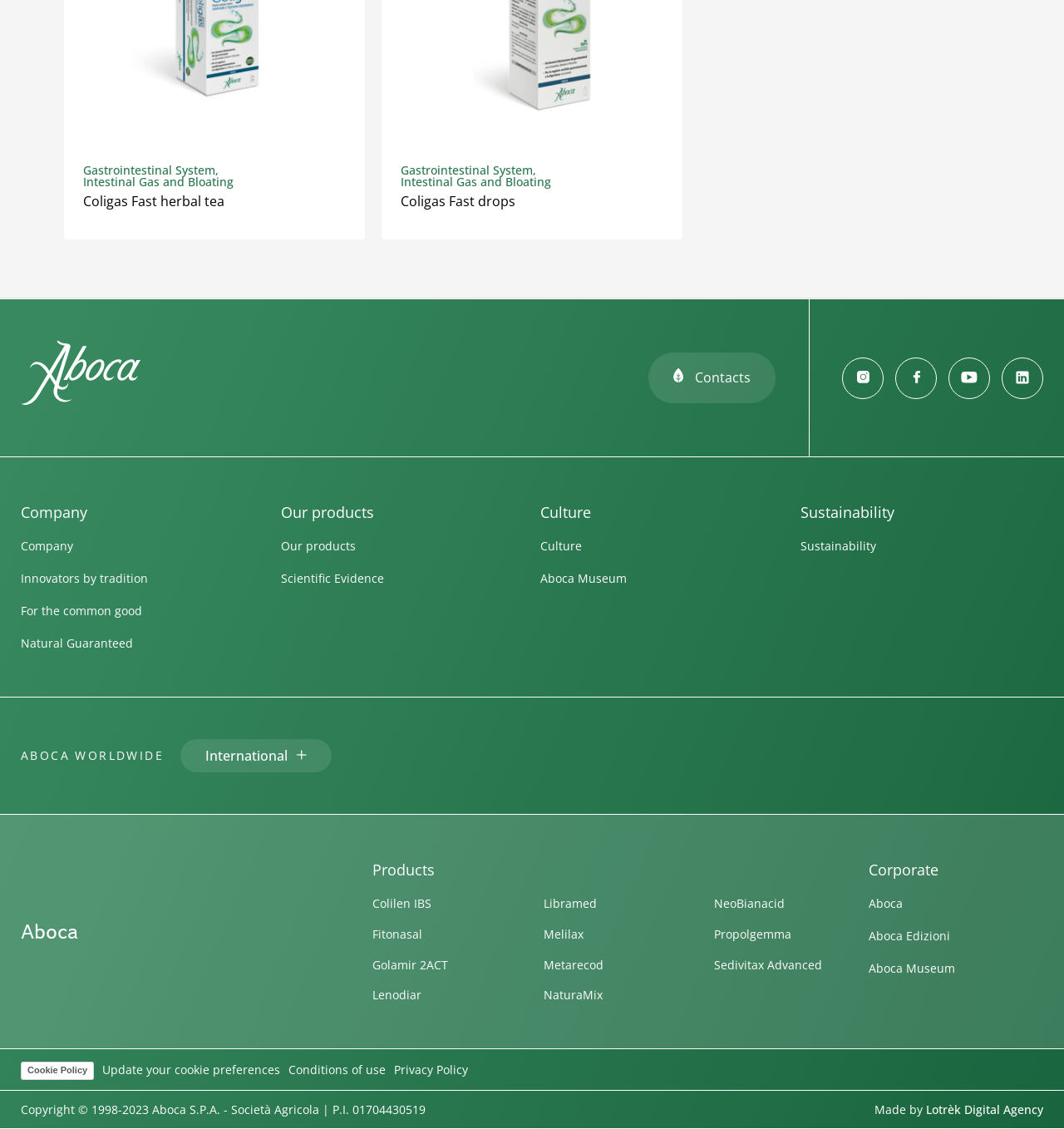Examine the image carefully and respond to the question with a detailed answer: 
What is the last link in the 'Menu Legale' navigation?

The last link in the 'Menu Legale' navigation is 'Privacy Policy' because it is the last link element under the 'Menu Legale' navigation with the text 'Privacy Policy' and bounding box coordinates [0.37, 0.94, 0.44, 0.954].